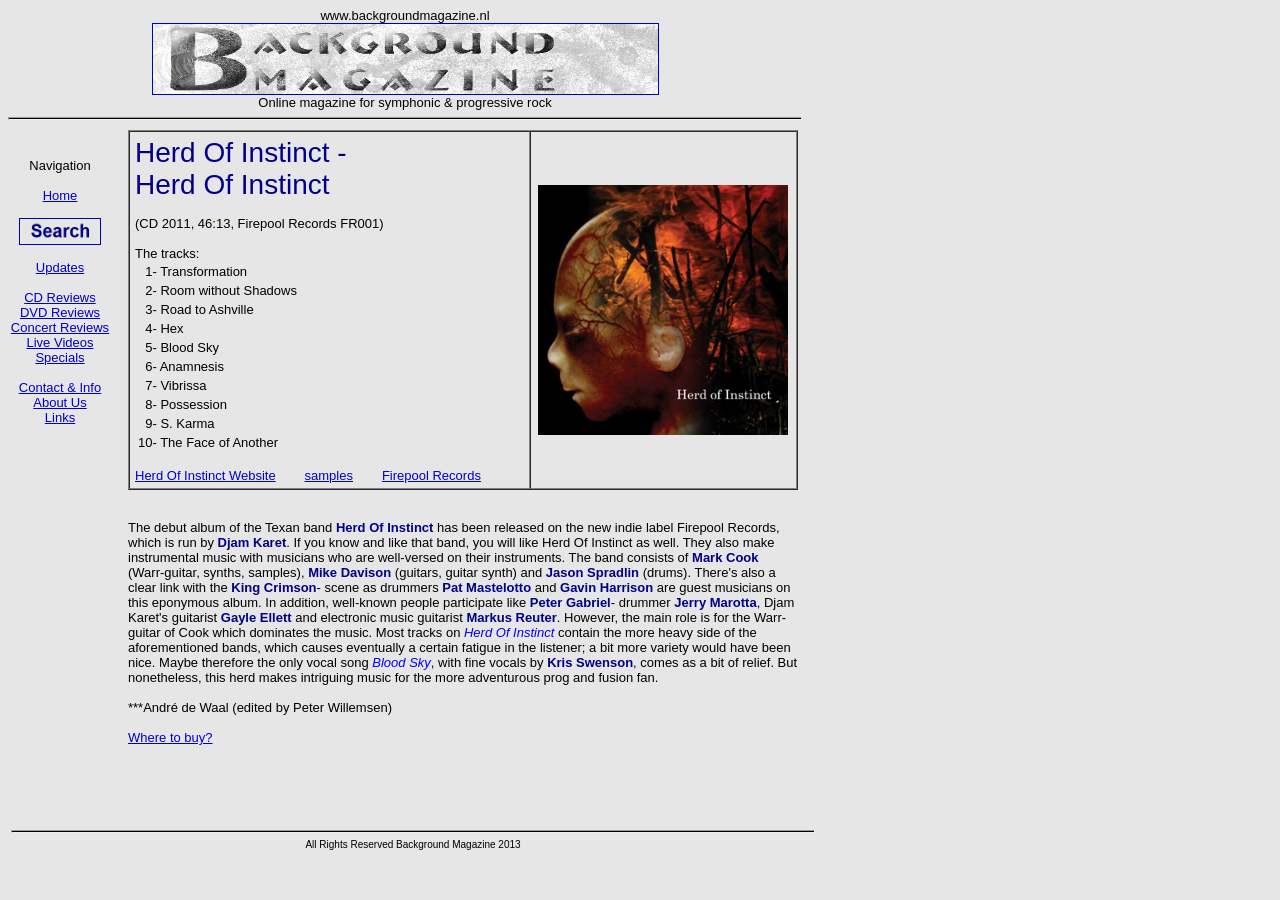What is the name of the band being reviewed?
From the screenshot, provide a brief answer in one word or phrase.

Herd Of Instinct